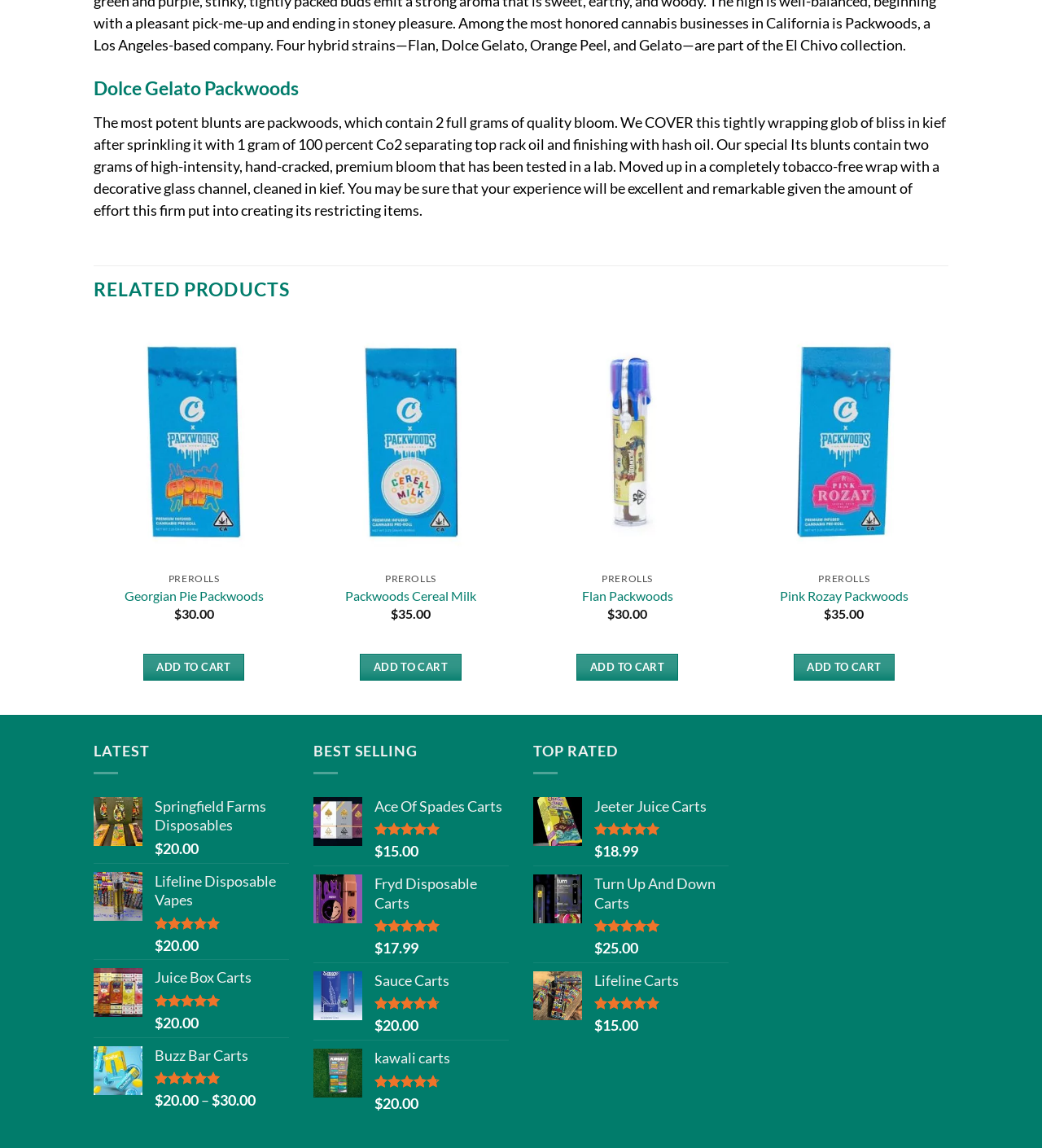Locate the bounding box coordinates of the clickable part needed for the task: "Go to previous page".

[0.079, 0.279, 0.102, 0.621]